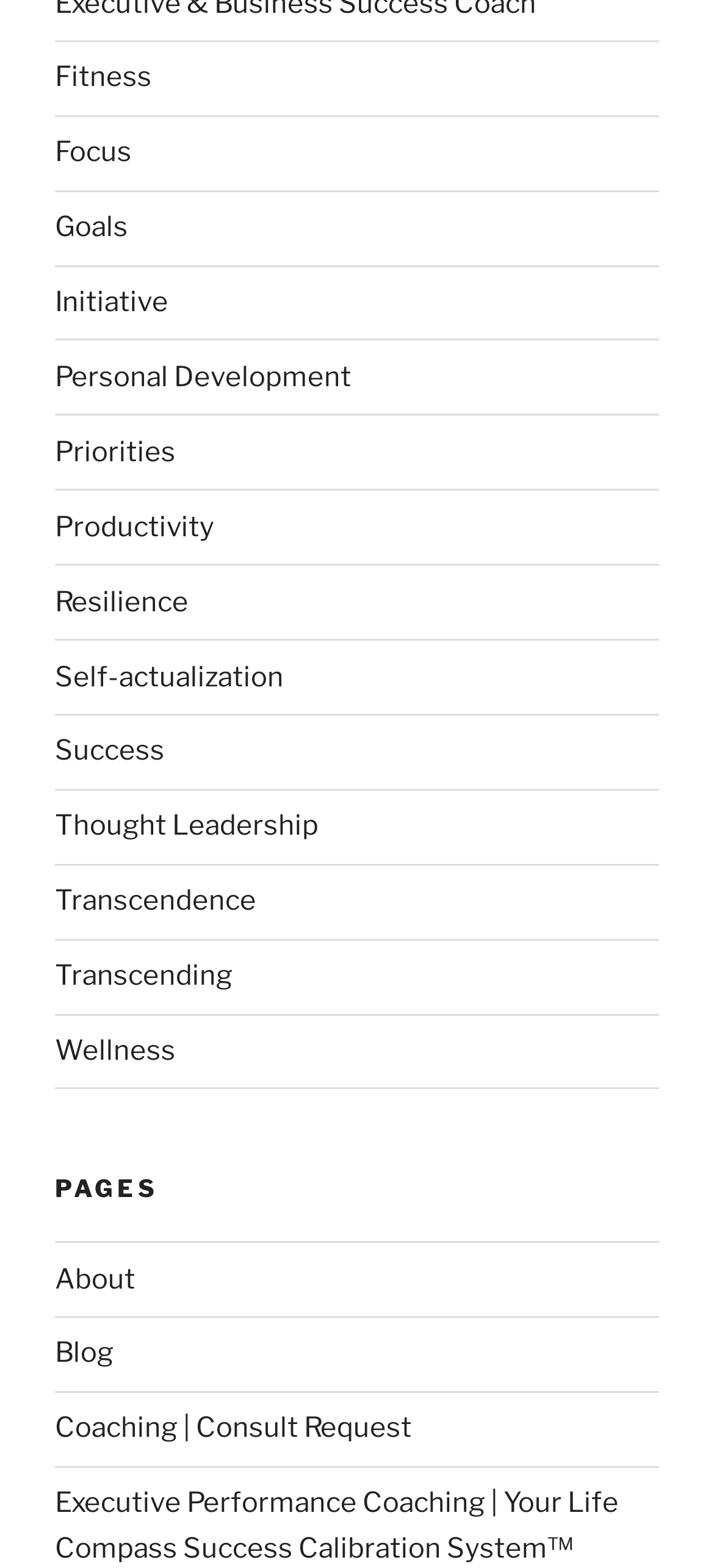How many links are there under the 'PAGES' heading?
Please use the image to provide an in-depth answer to the question.

Under the 'PAGES' heading, there are four links: 'About', 'Blog', 'Coaching | Consult Request', and 'Executive Performance Coaching | Your Life Compass Success Calibration System™'. These links are located below the 'PAGES' heading with bounding box coordinates of [0.077, 0.805, 0.19, 0.826], [0.077, 0.853, 0.159, 0.874], [0.077, 0.9, 0.577, 0.921], and [0.077, 0.948, 0.867, 0.998] respectively.